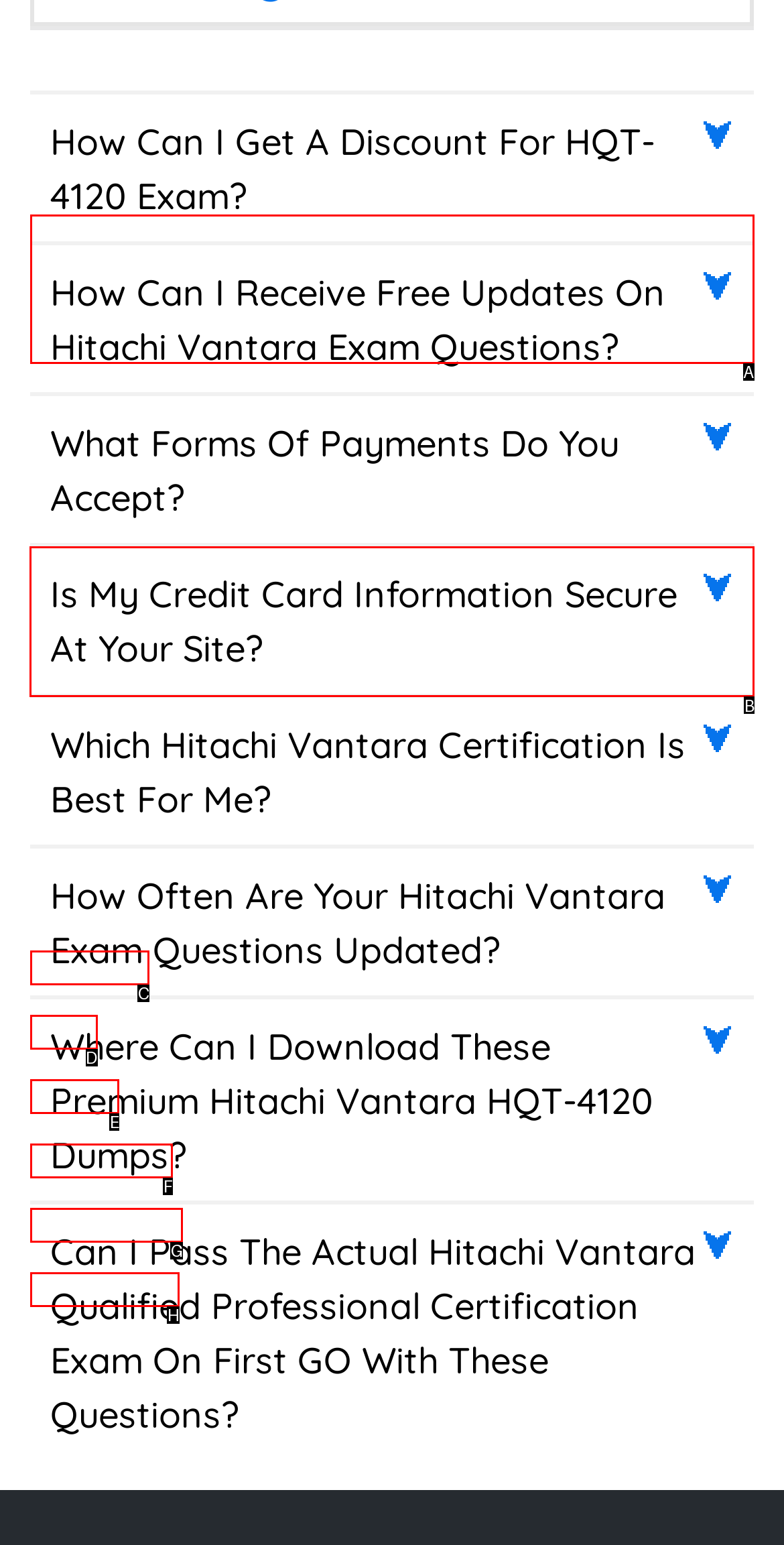Point out the correct UI element to click to carry out this instruction: Read the FAQ about credit card security
Answer with the letter of the chosen option from the provided choices directly.

B